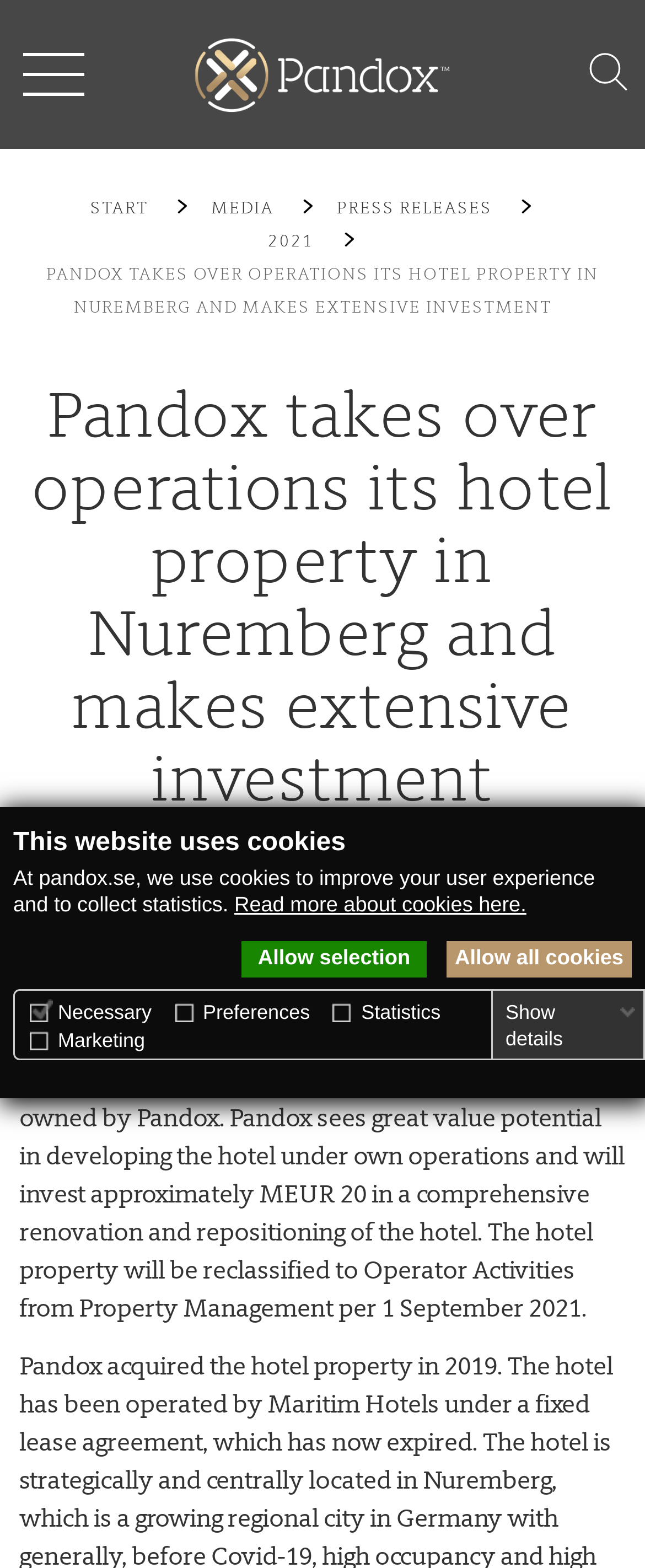Please determine the bounding box coordinates for the element that should be clicked to follow these instructions: "Search for something".

[0.912, 0.033, 1.0, 0.087]